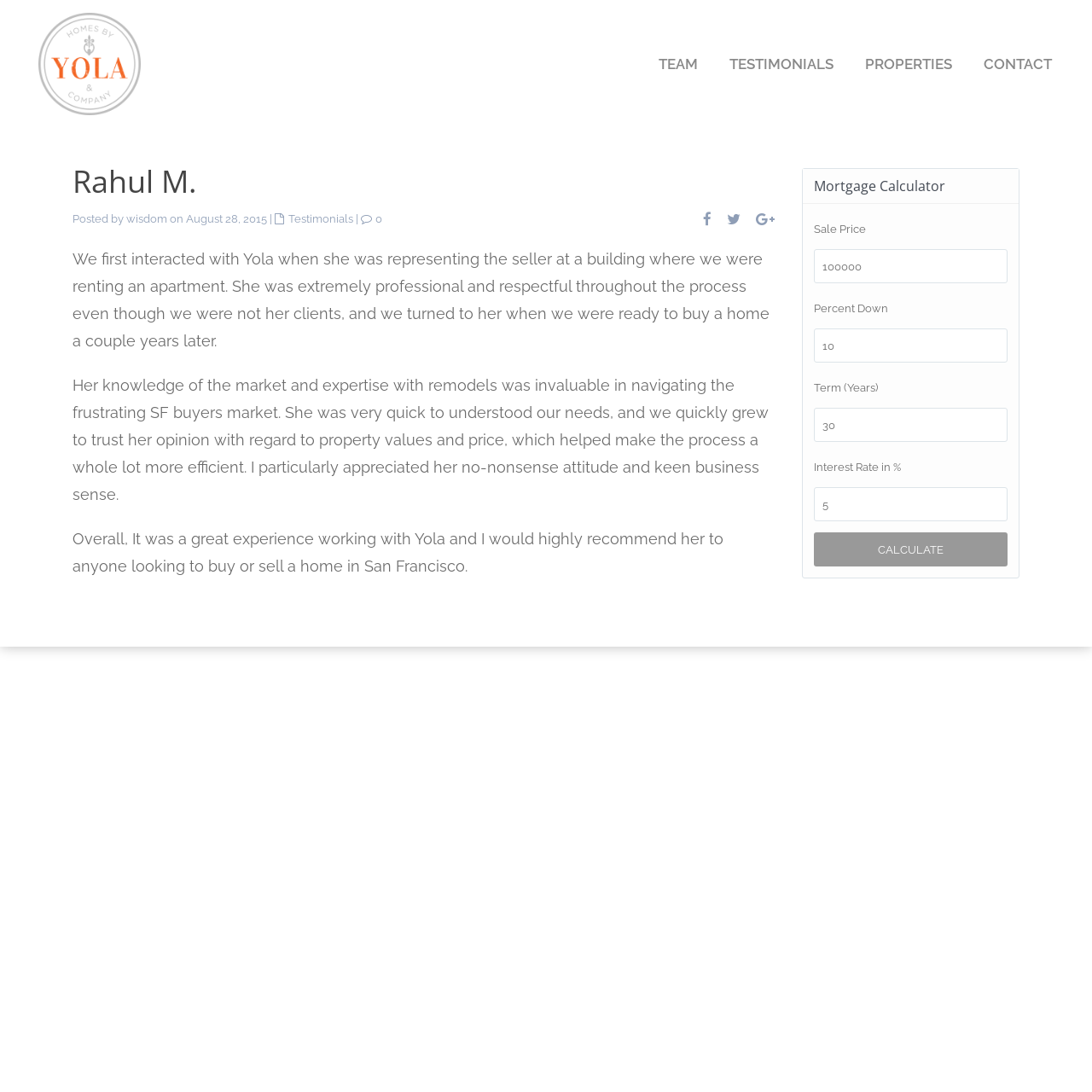Determine the bounding box coordinates of the element's region needed to click to follow the instruction: "Read testimonials". Provide these coordinates as four float numbers between 0 and 1, formatted as [left, top, right, bottom].

[0.264, 0.194, 0.323, 0.206]